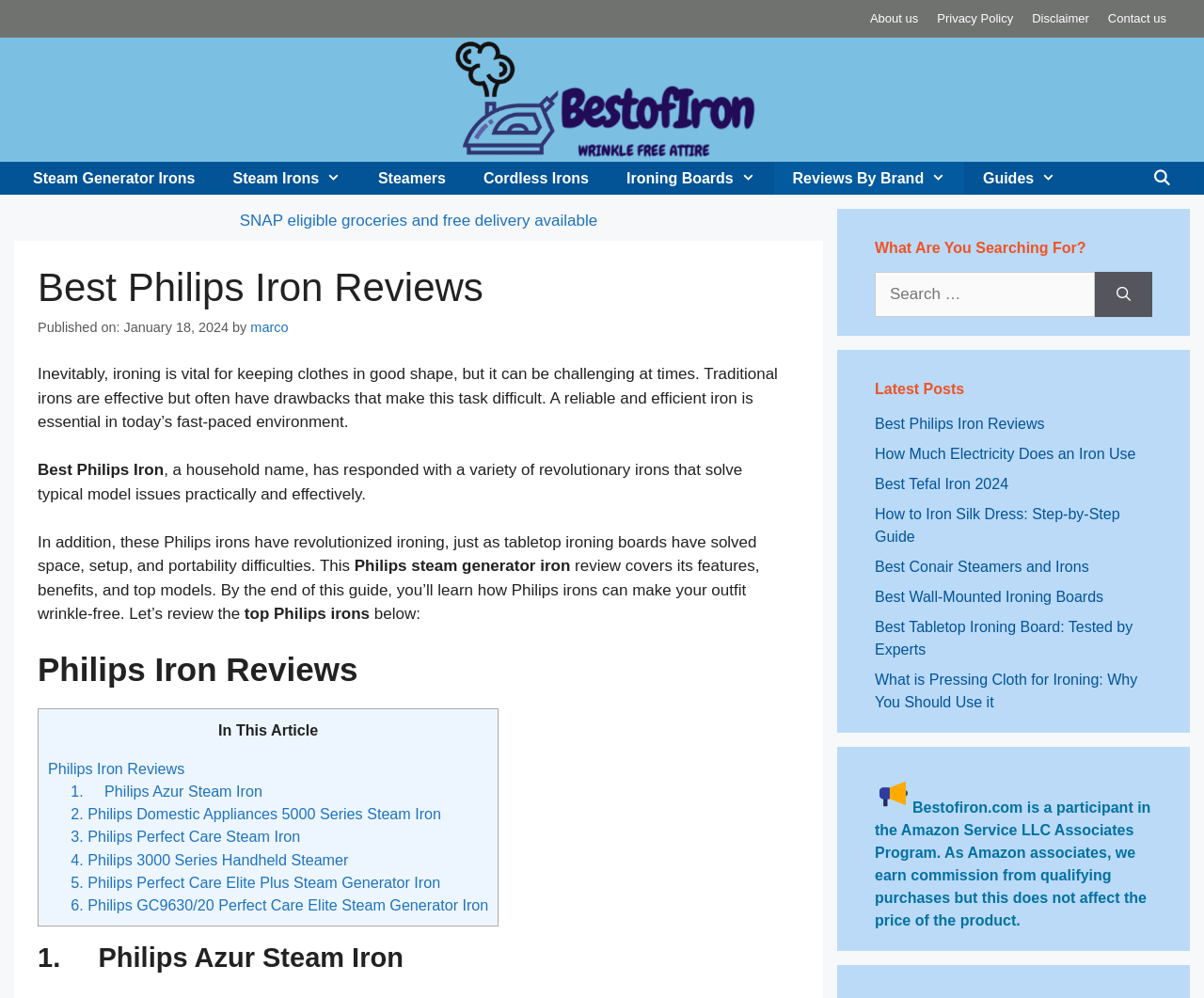What is the name of the author of the latest article?
Answer briefly with a single word or phrase based on the image.

Marco